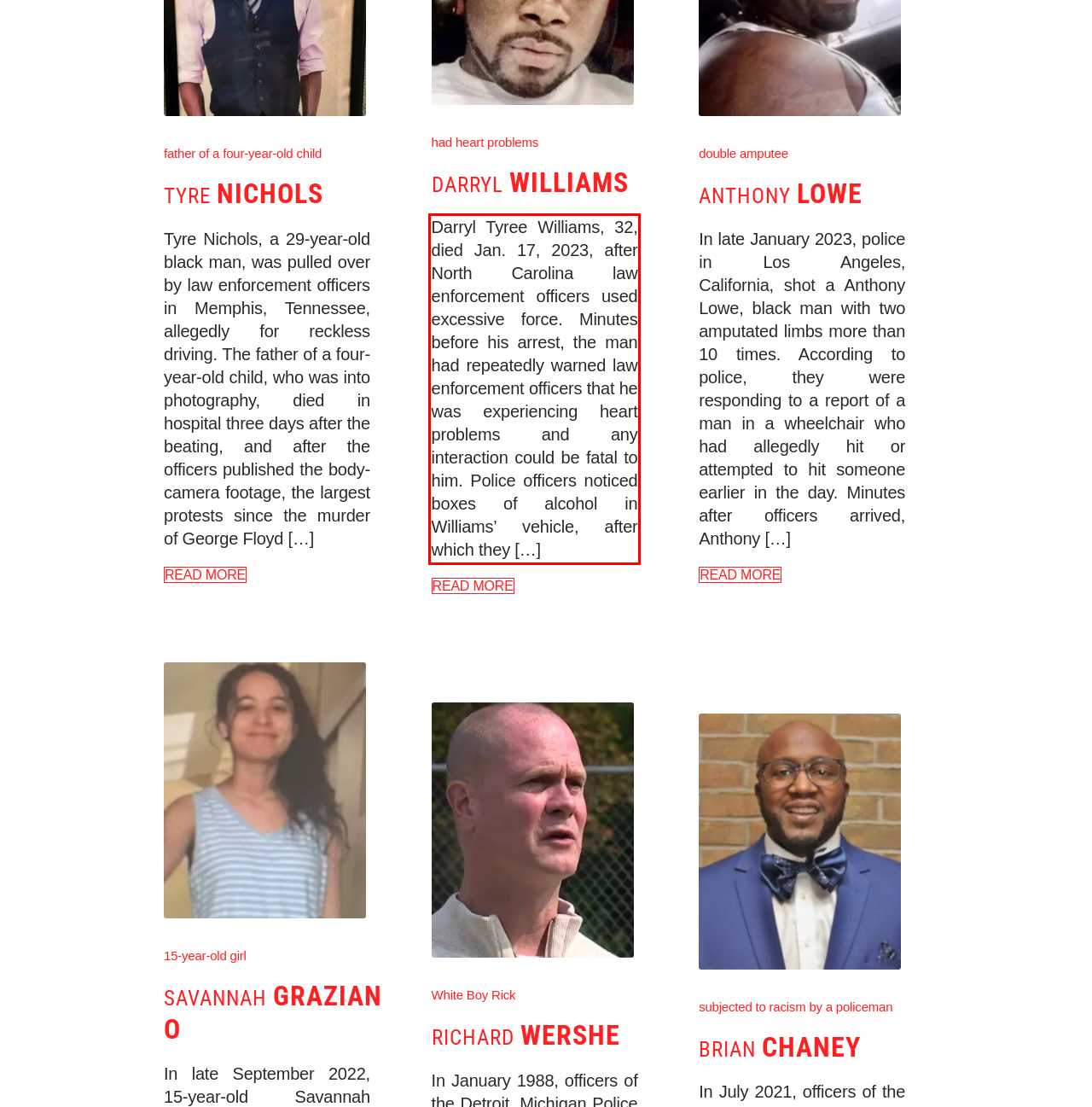You have a screenshot of a webpage with a red bounding box. Identify and extract the text content located inside the red bounding box.

Darryl Tyree Williams, 32, died Jan. 17, 2023, after North Carolina law enforcement officers used excessive force. Minutes before his arrest, the man had repeatedly warned law enforcement officers that he was experiencing heart problems and any interaction could be fatal to him. Police officers noticed boxes of alcohol in Williams’ vehicle, after which they […]